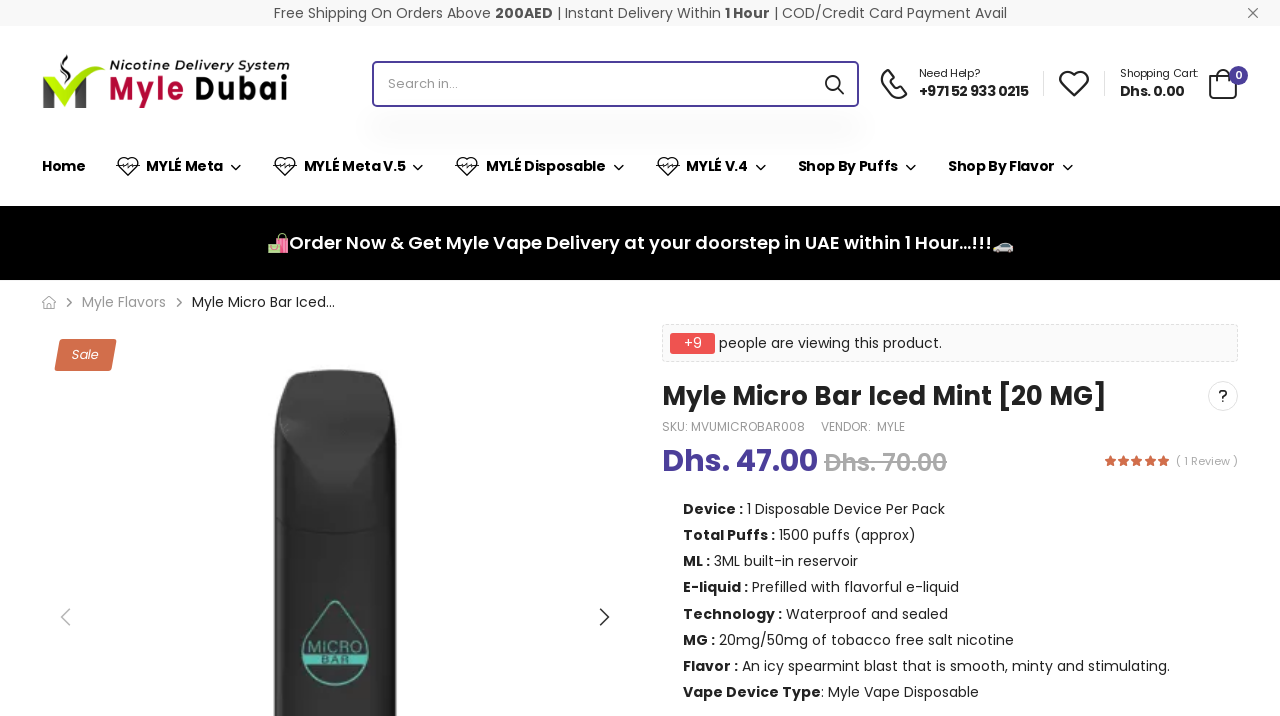Identify the bounding box coordinates of the section that should be clicked to achieve the task described: "View shopping cart".

[0.865, 0.09, 0.967, 0.143]